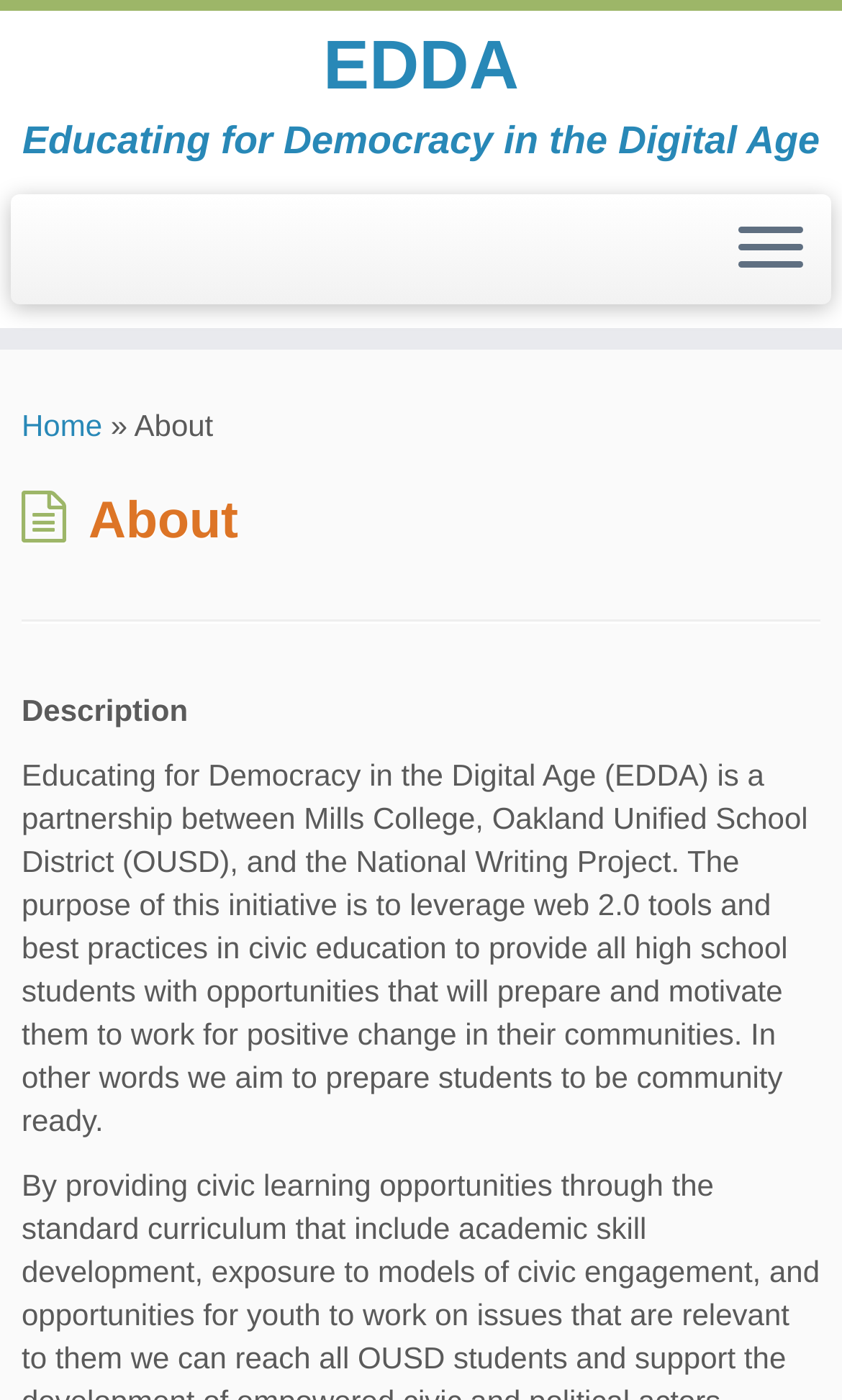Using the information in the image, could you please answer the following question in detail:
What type of tools are leveraged in the EDDA initiative?

The description section of the webpage mentions that the EDDA initiative 'leverage[s] web 2.0 tools and best practices in civic education'.